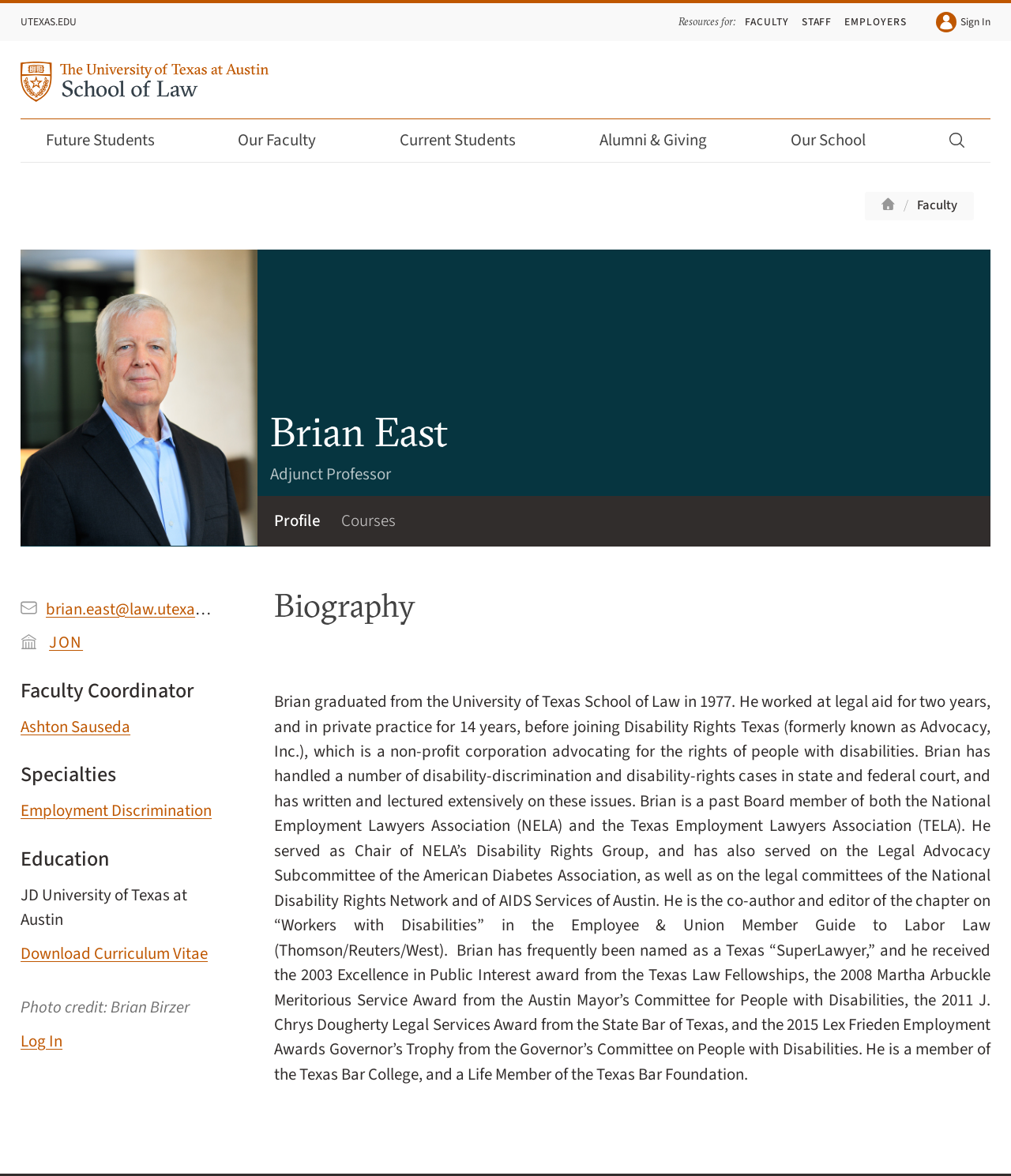Please locate the bounding box coordinates of the element that needs to be clicked to achieve the following instruction: "Save Summer Show 2024". The coordinates should be four float numbers between 0 and 1, i.e., [left, top, right, bottom].

None